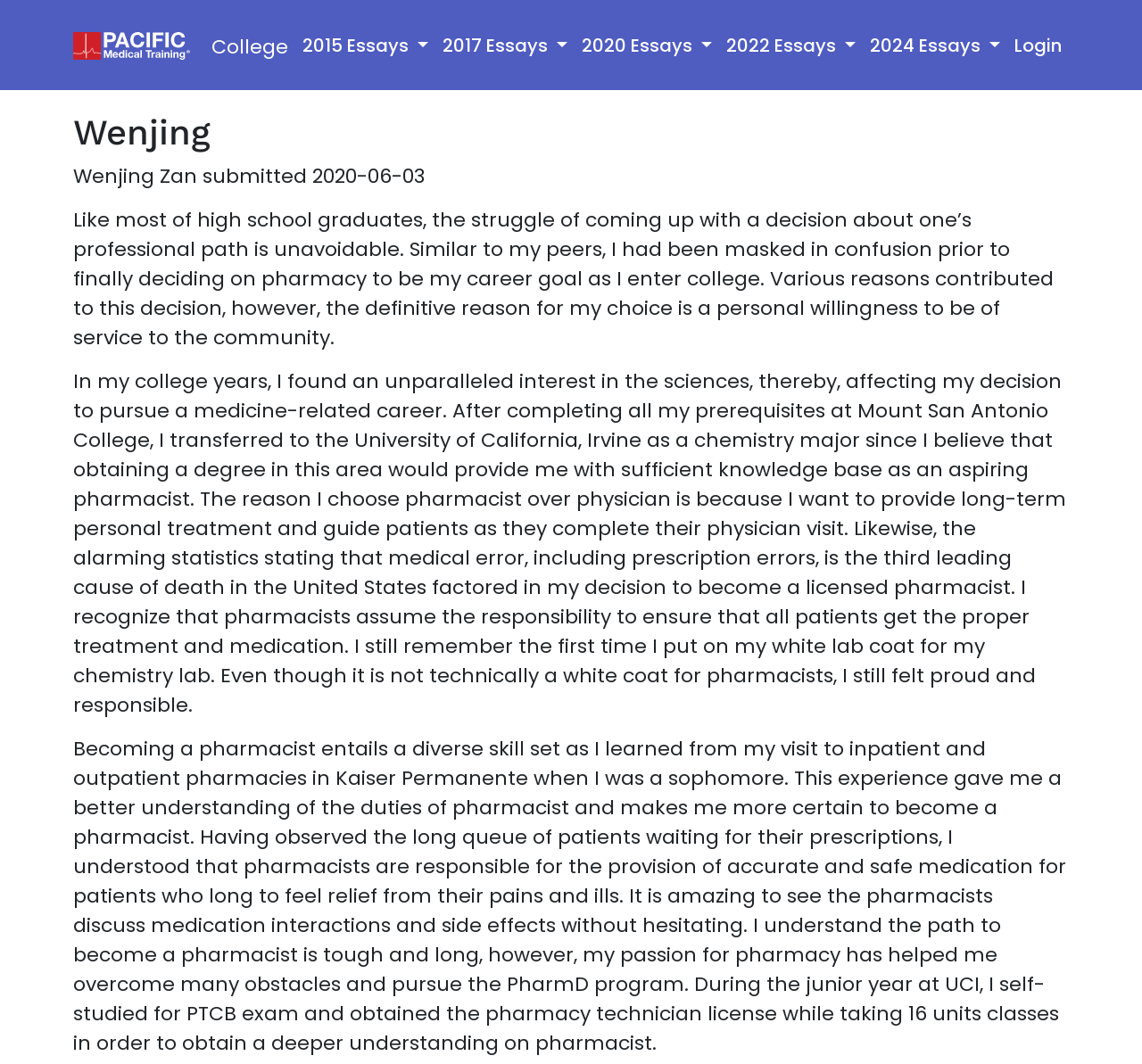What is the author's career goal?
Please provide a single word or phrase in response based on the screenshot.

pharmacist